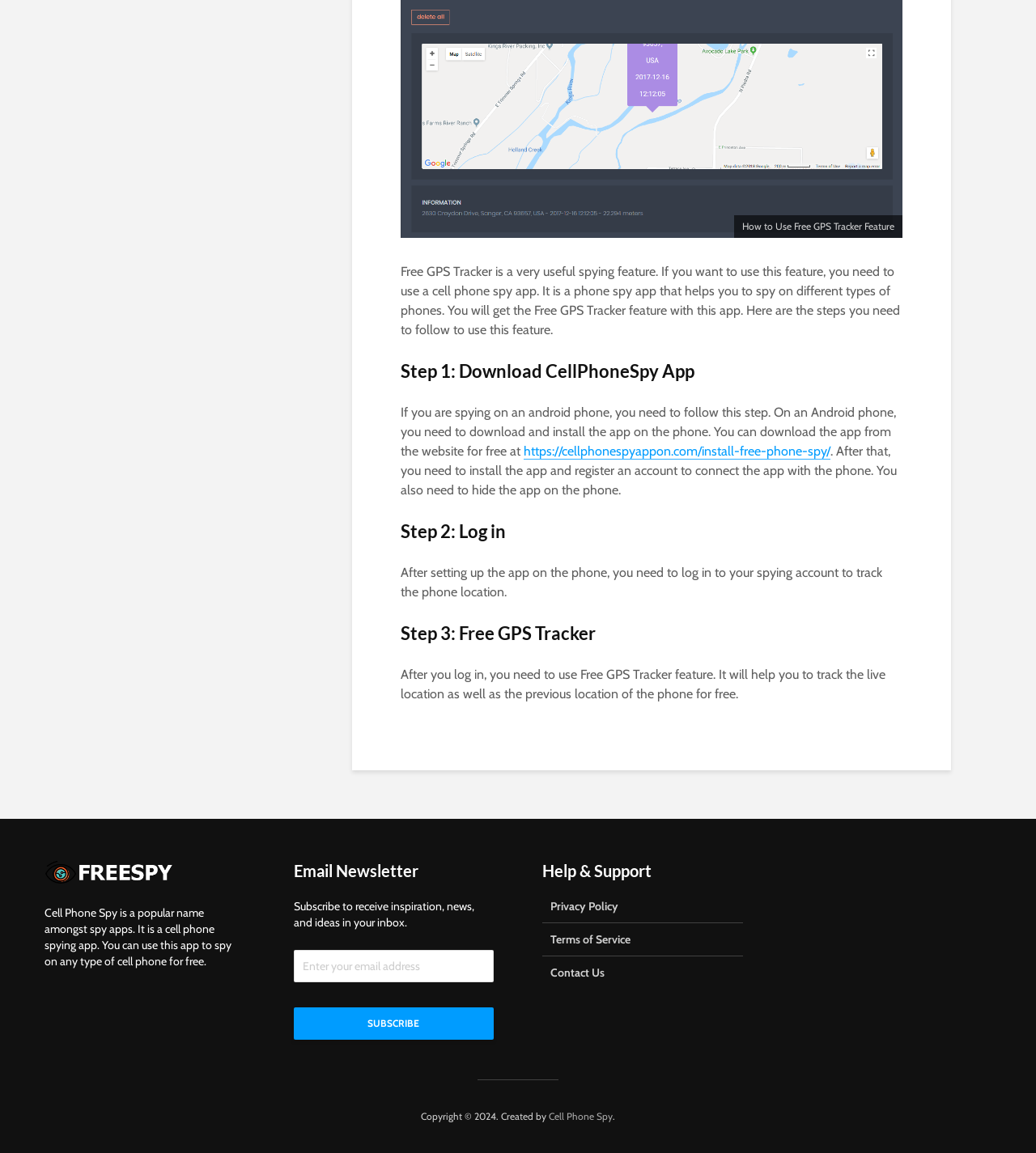Refer to the screenshot and answer the following question in detail:
What is the name of the cell phone spying app?

The name of the cell phone spying app is mentioned in the text as 'Cell Phone Spy' which is a popular name amongst spy apps. It is also mentioned in the image description and the link at the bottom of the page.